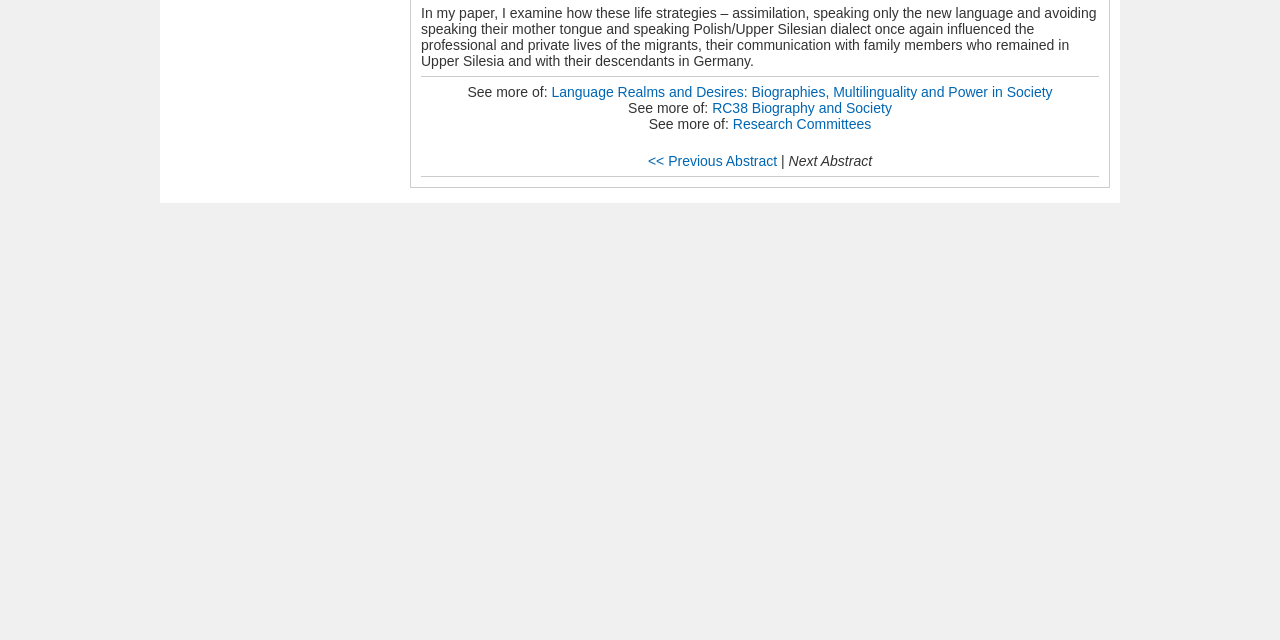Locate the bounding box of the UI element described in the following text: "<< Previous Abstract".

[0.506, 0.239, 0.607, 0.264]